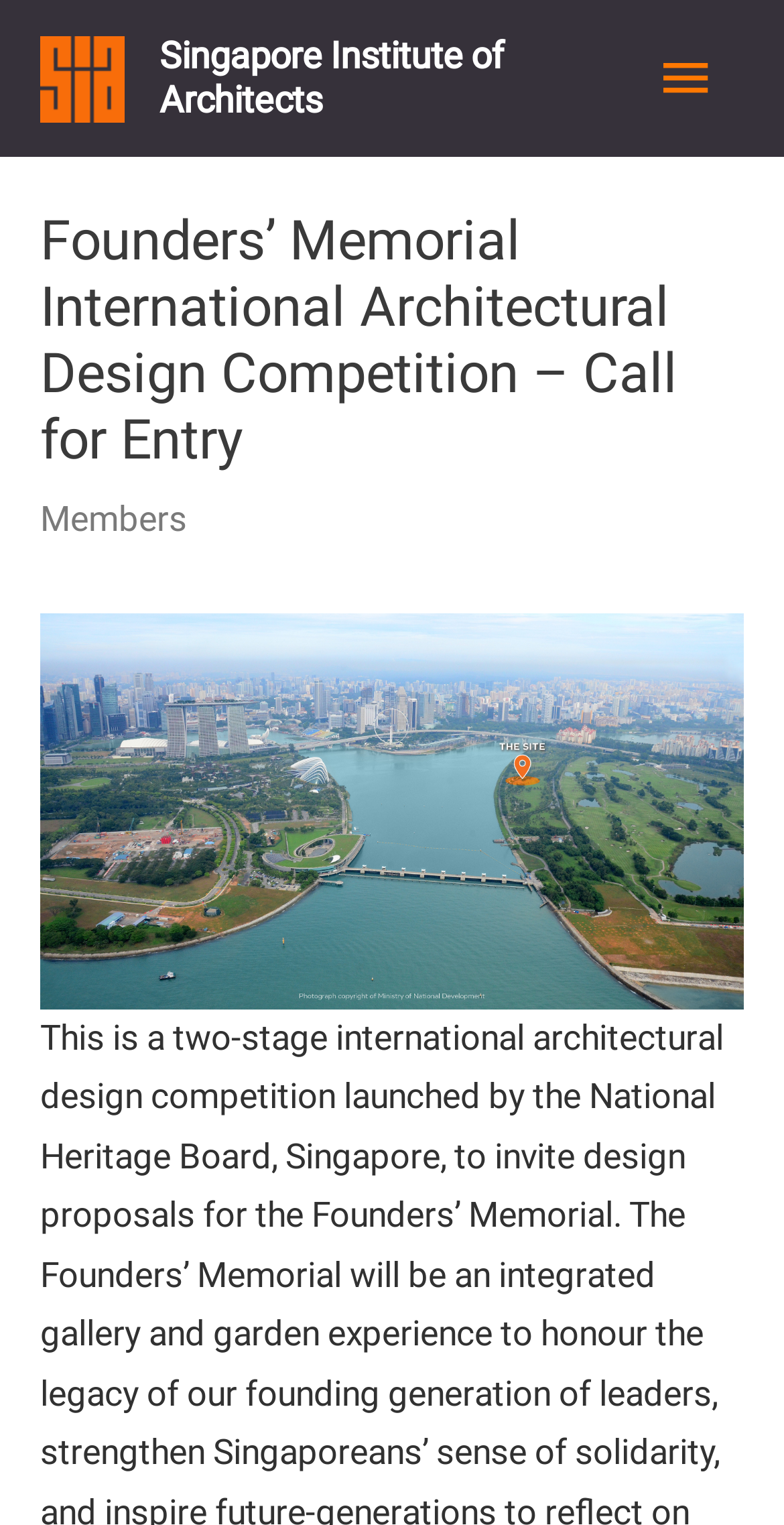Answer the following query concisely with a single word or phrase:
What is the name of the memorial?

Founders' Memorial